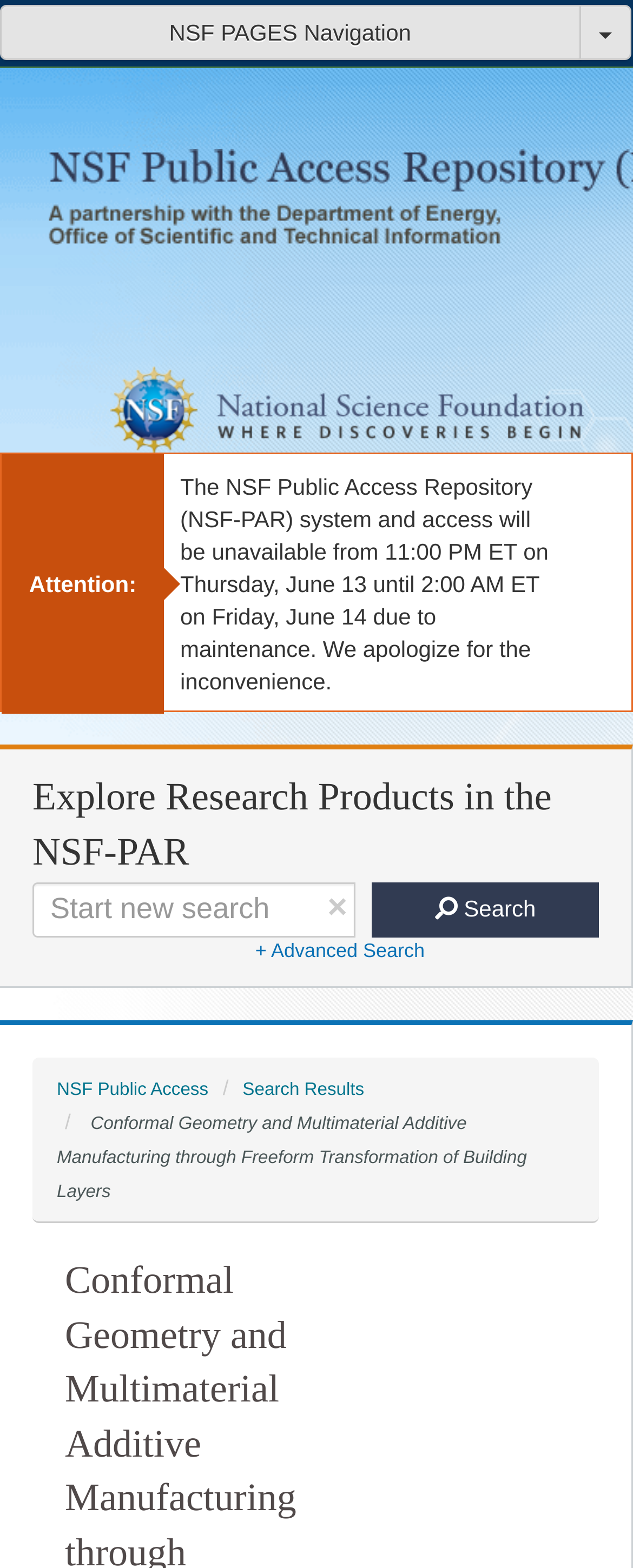Identify the bounding box coordinates of the region that needs to be clicked to carry out this instruction: "Search". Provide these coordinates as four float numbers ranging from 0 to 1, i.e., [left, top, right, bottom].

[0.587, 0.562, 0.946, 0.597]